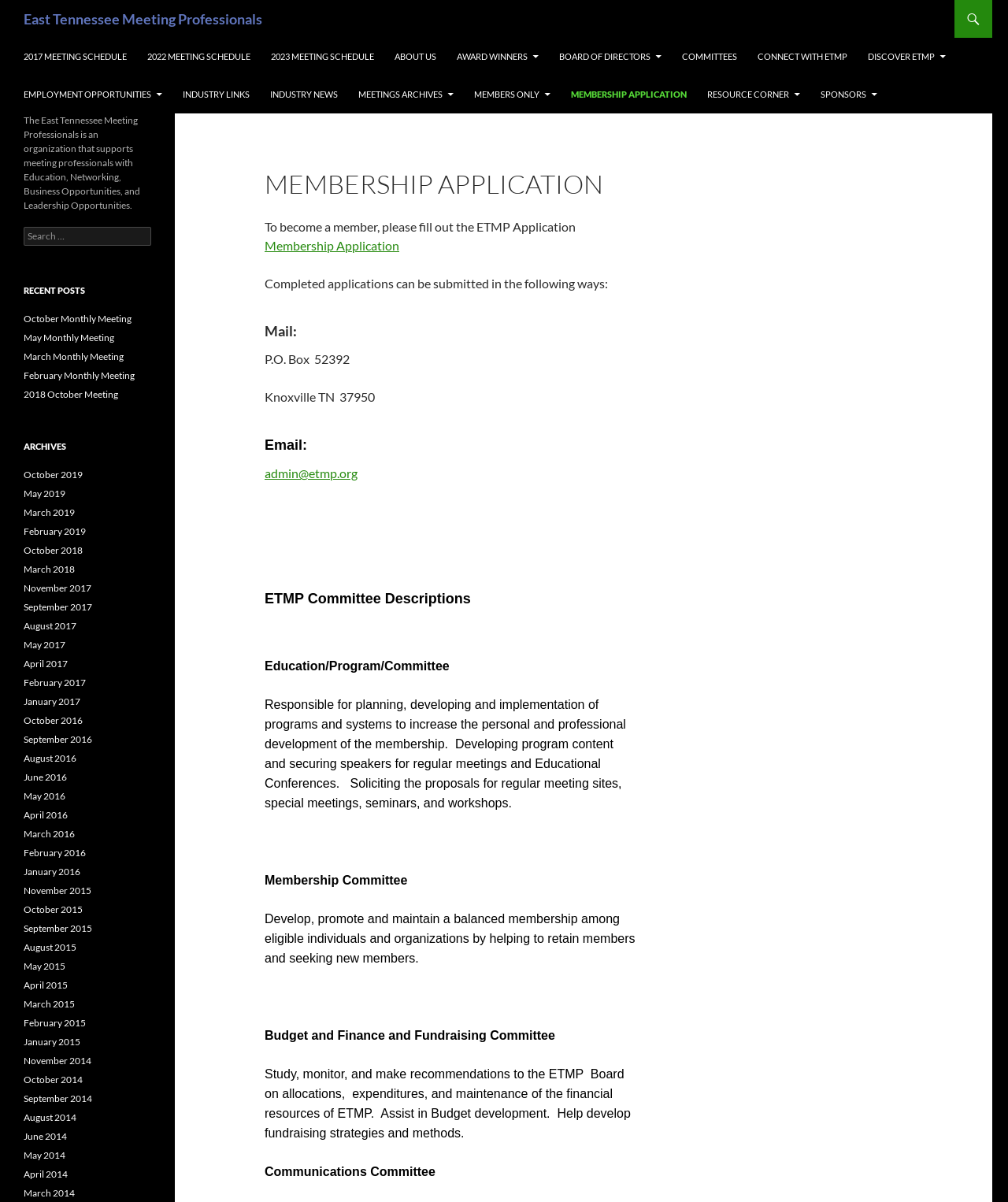Please identify the bounding box coordinates of the element I need to click to follow this instruction: "Search for something".

[0.023, 0.189, 0.15, 0.204]